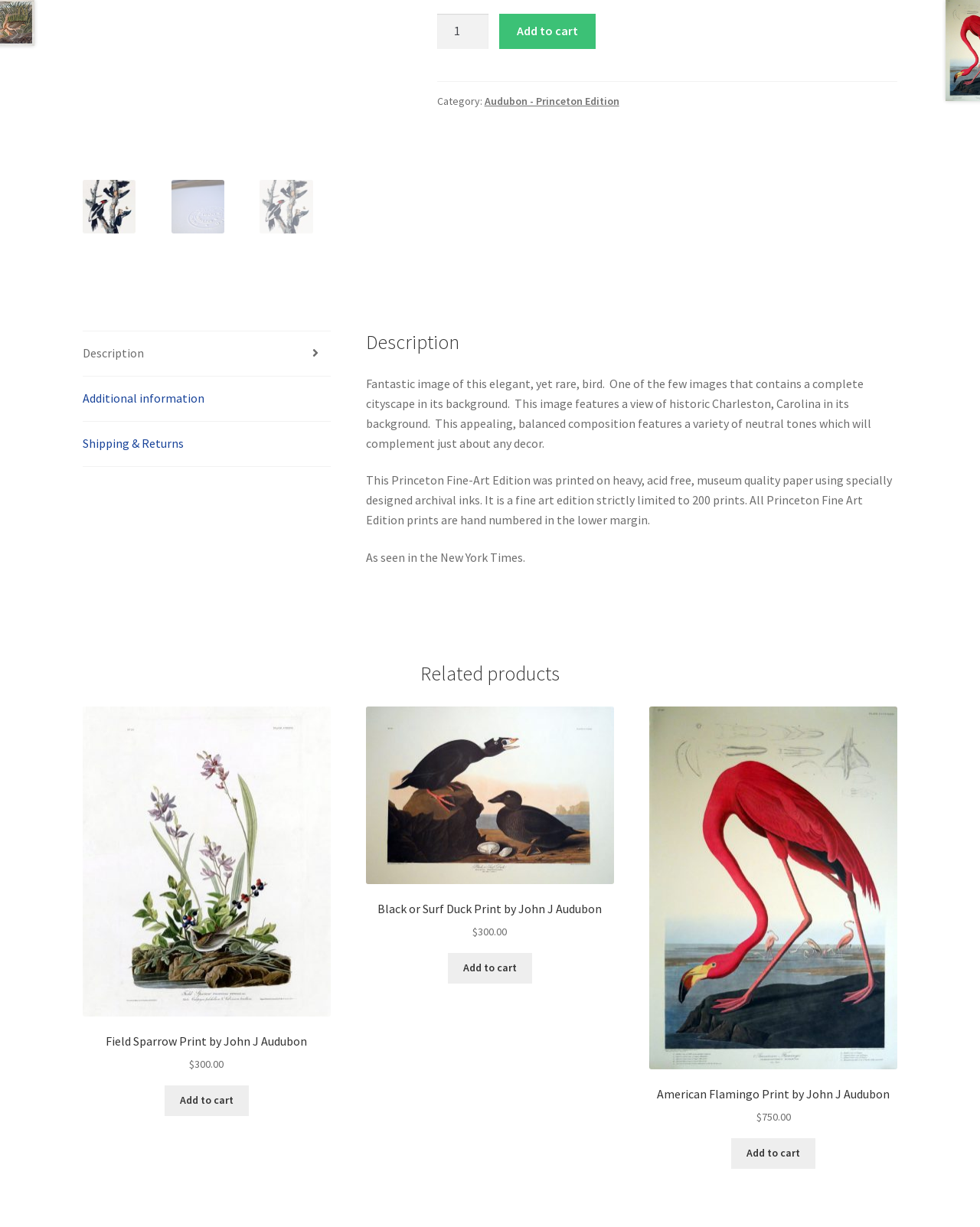Extract the bounding box coordinates for the UI element described as: "Additional information".

[0.084, 0.307, 0.337, 0.343]